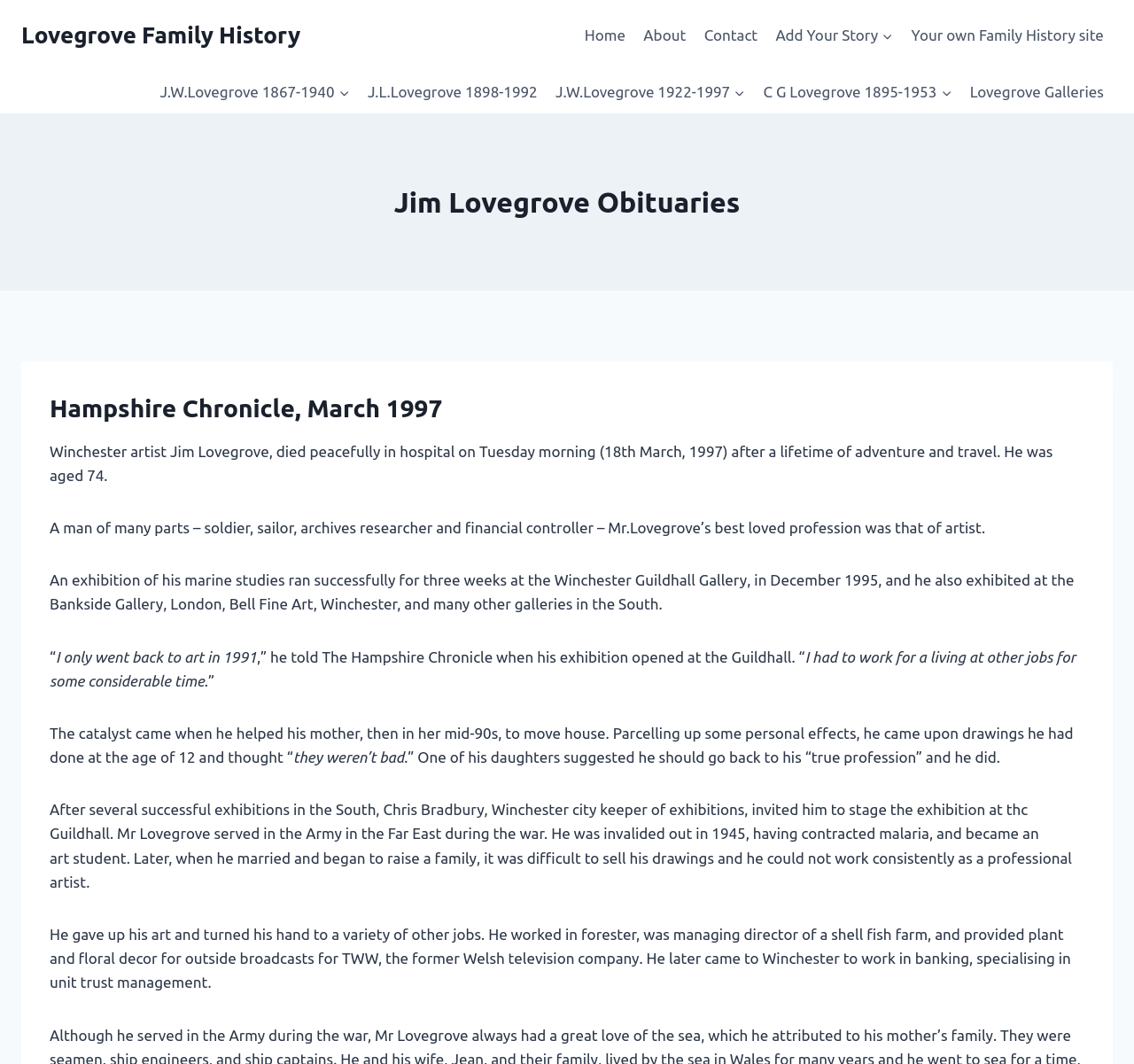Provide a thorough and detailed response to the question by examining the image: 
What is the name of the artist mentioned in the obituary?

The answer can be found in the heading 'Jim Lovegrove Obituaries' and also in the text 'Winchester artist Jim Lovegrove, died peacefully in hospital on Tuesday morning (18th March, 1997) after a lifetime of adventure and travel.'